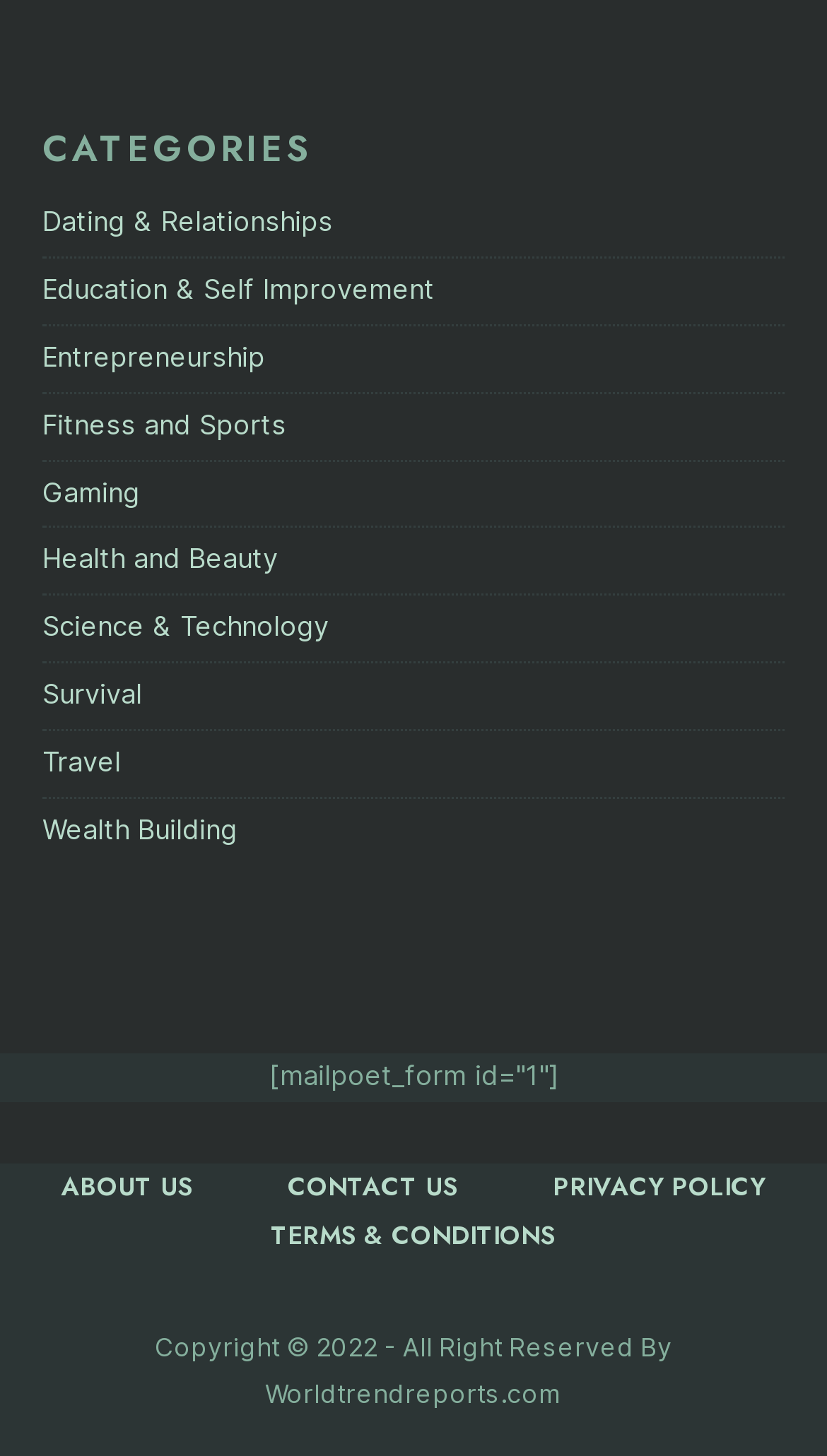Please determine the bounding box coordinates of the element to click in order to execute the following instruction: "Click on Dating & Relationships". The coordinates should be four float numbers between 0 and 1, specified as [left, top, right, bottom].

[0.051, 0.141, 0.403, 0.163]